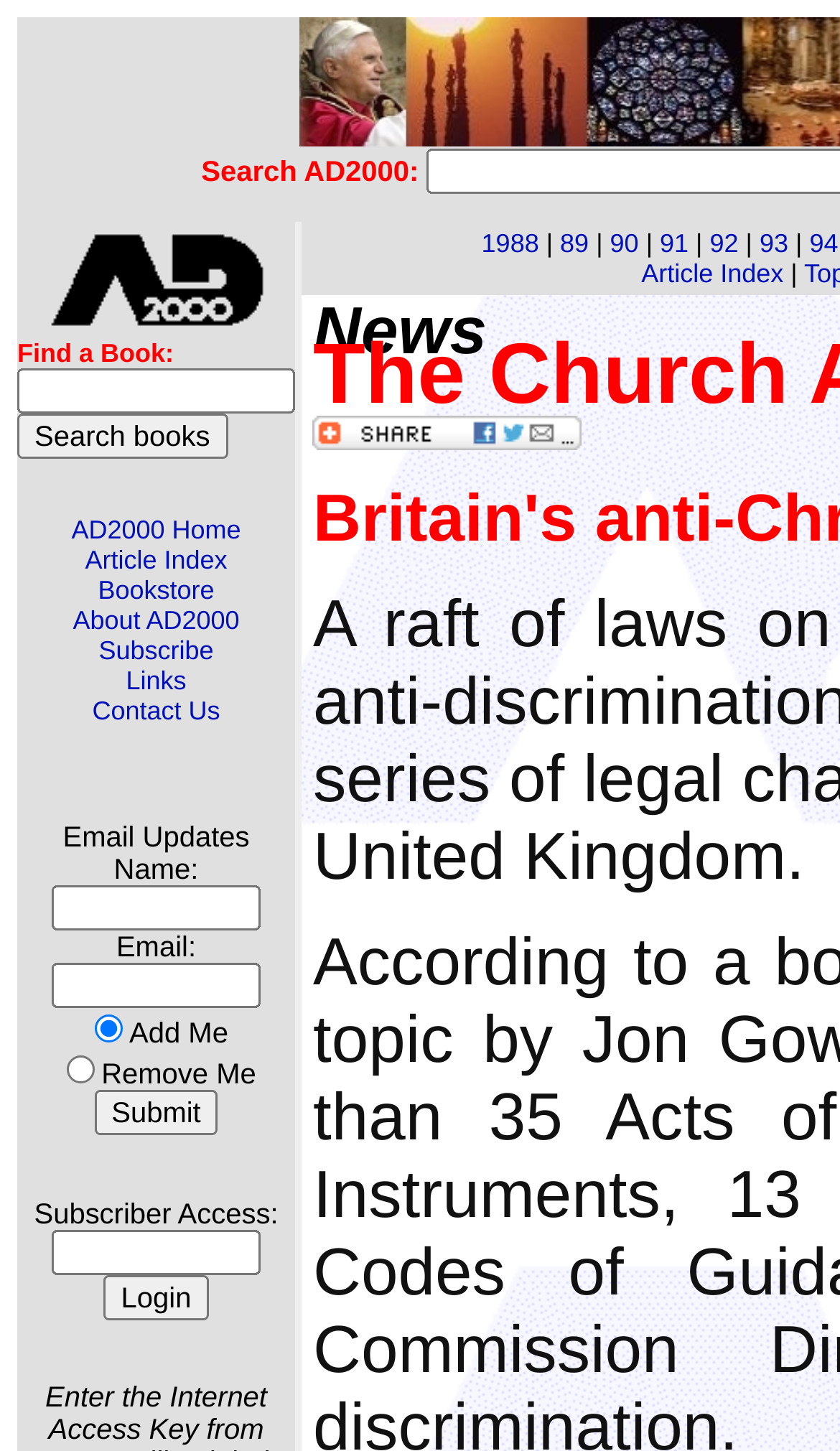Given the element description: "parent_node: Email Updates value="Submit"", predict the bounding box coordinates of this UI element. The coordinates must be four float numbers between 0 and 1, given as [left, top, right, bottom].

[0.112, 0.752, 0.26, 0.783]